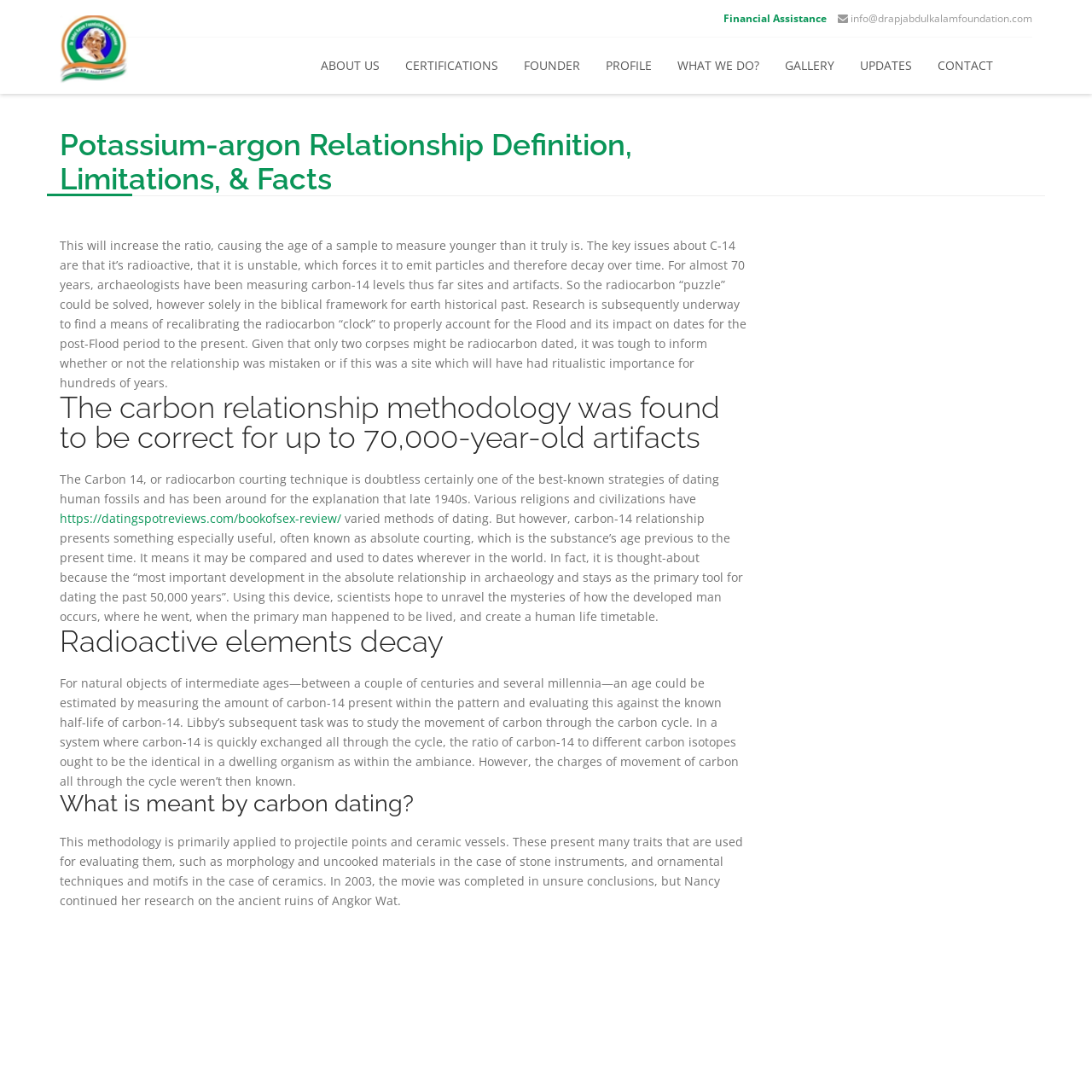Determine the bounding box coordinates of the clickable region to follow the instruction: "Visit Dr. Abdul Kalam Foundation website".

[0.055, 0.014, 0.305, 0.077]